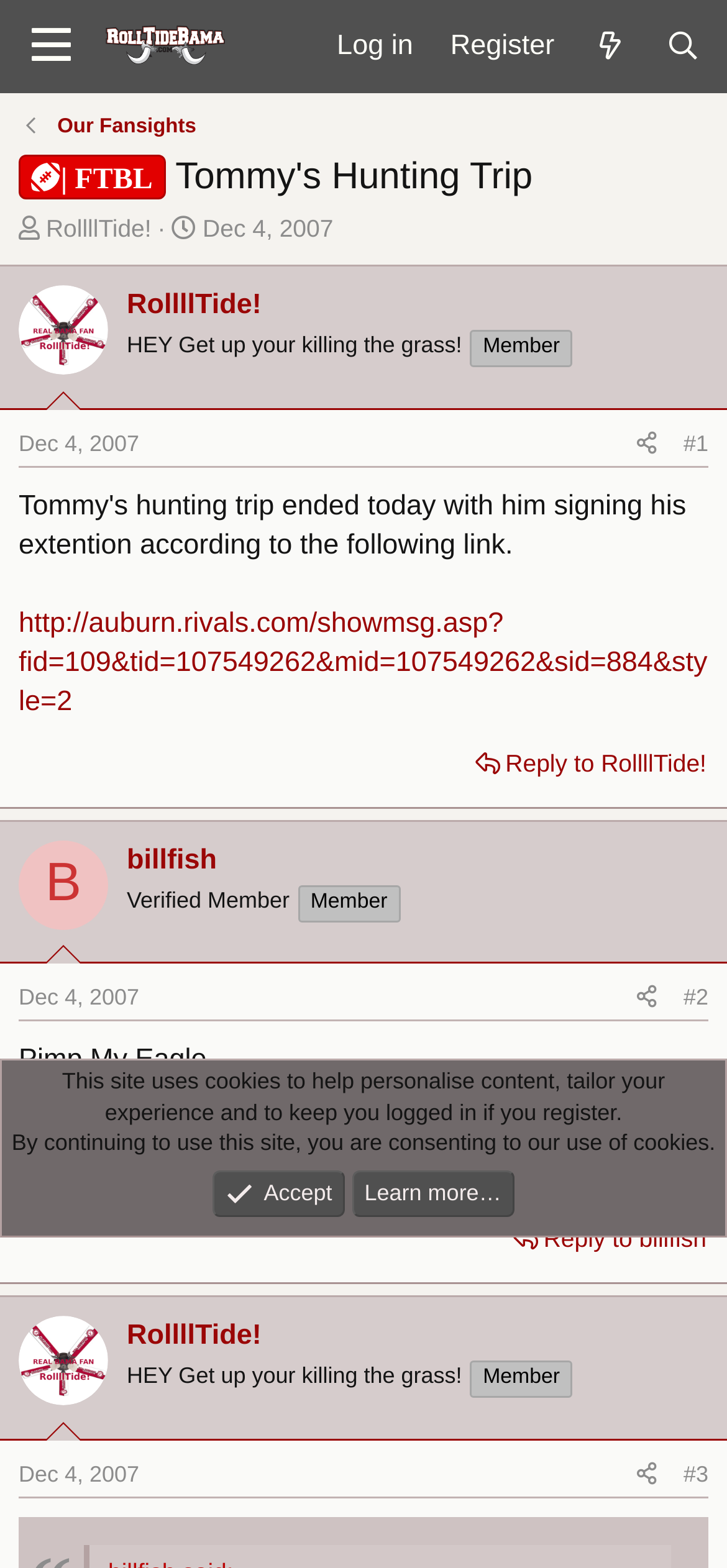Extract the top-level heading from the webpage and provide its text.

| FTBL Tommy's Hunting Trip